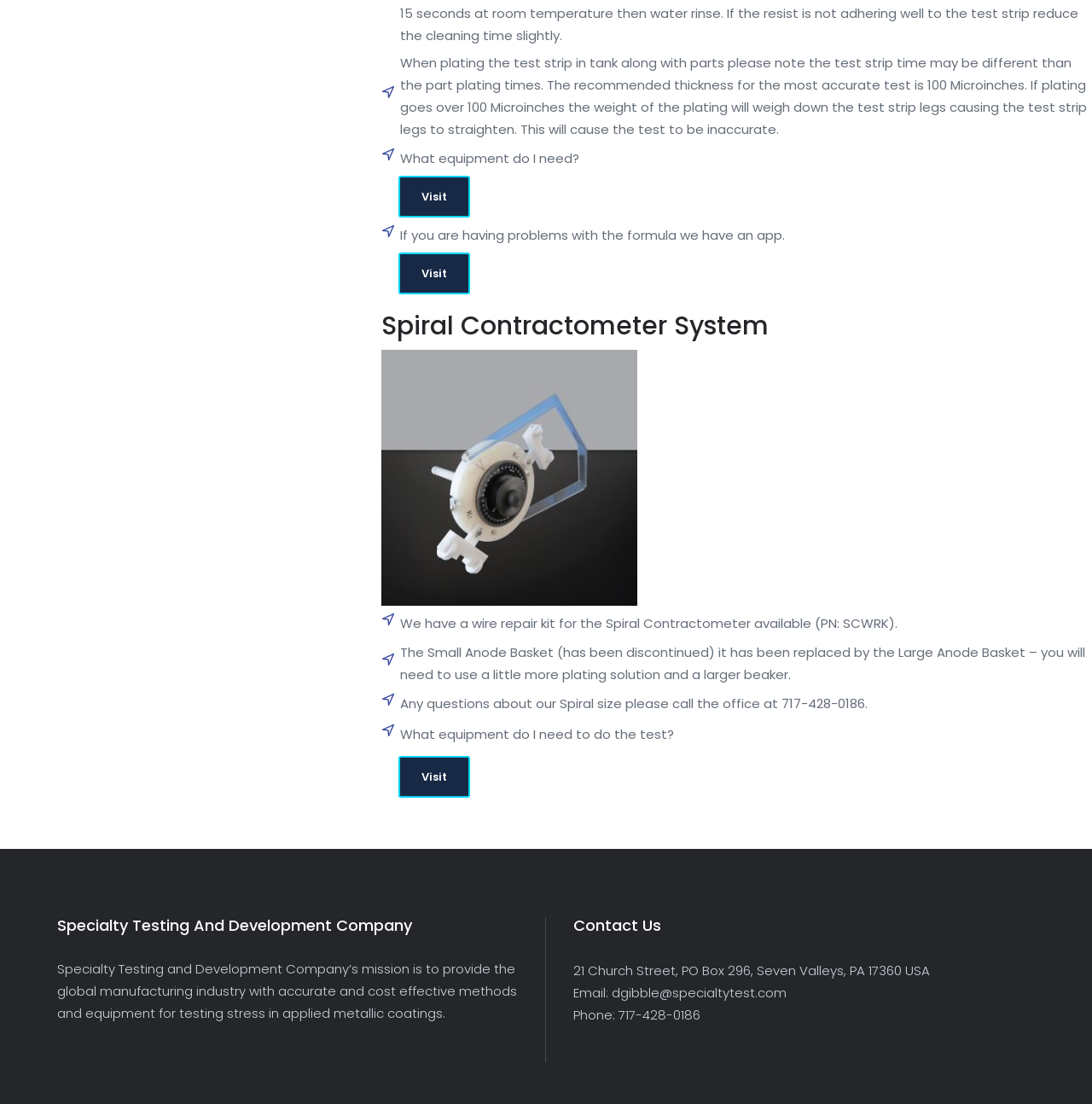Please provide a brief answer to the following inquiry using a single word or phrase:
What is the email address to contact the company?

dgibble@specialtytest.com